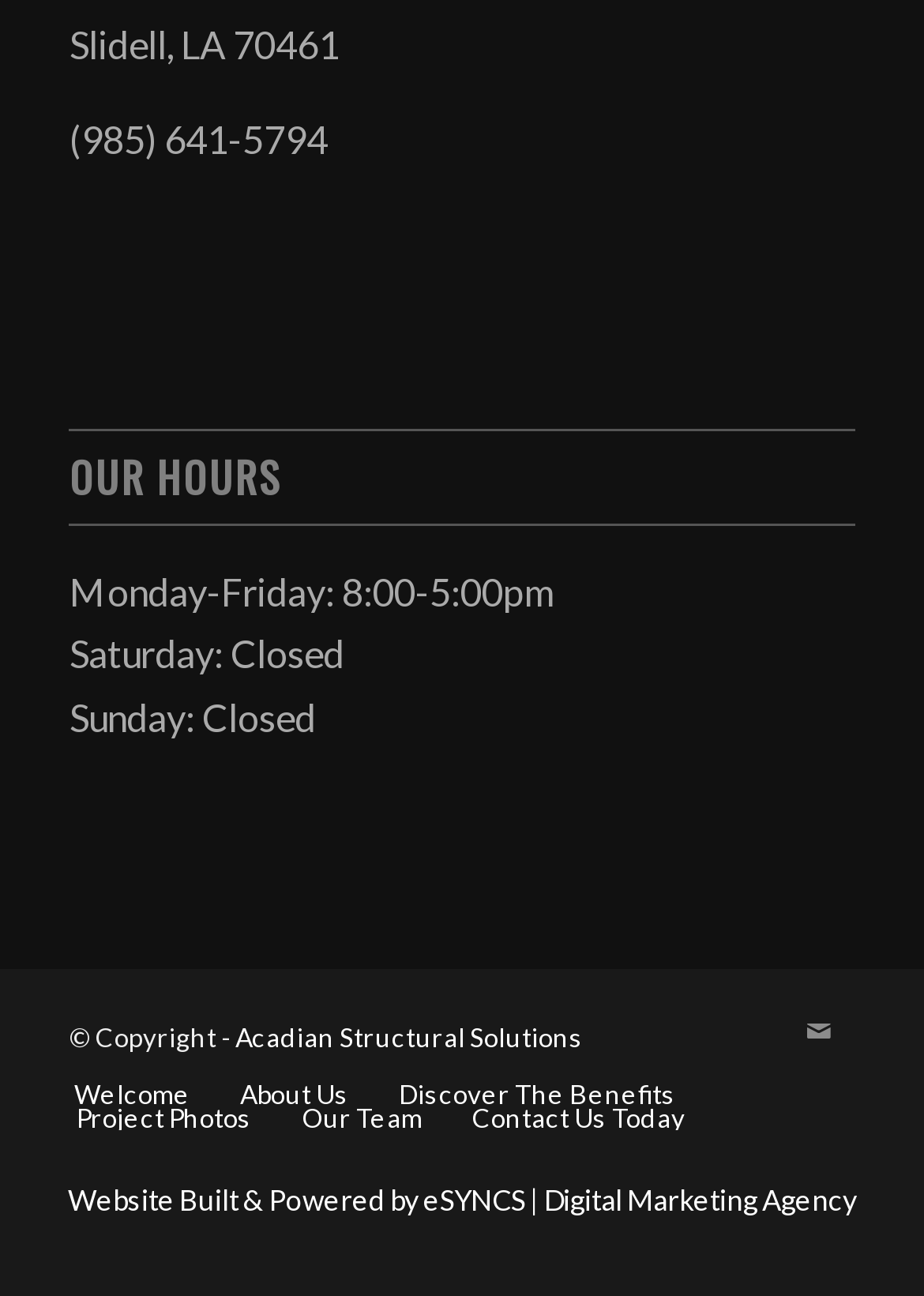Please provide a detailed answer to the question below by examining the image:
What are the office hours on Monday?

I found the office hours by looking at the static text elements under the 'OUR HOURS' heading, where the hours for each day of the week are listed. The hours for Monday are listed as 8:00-5:00pm.